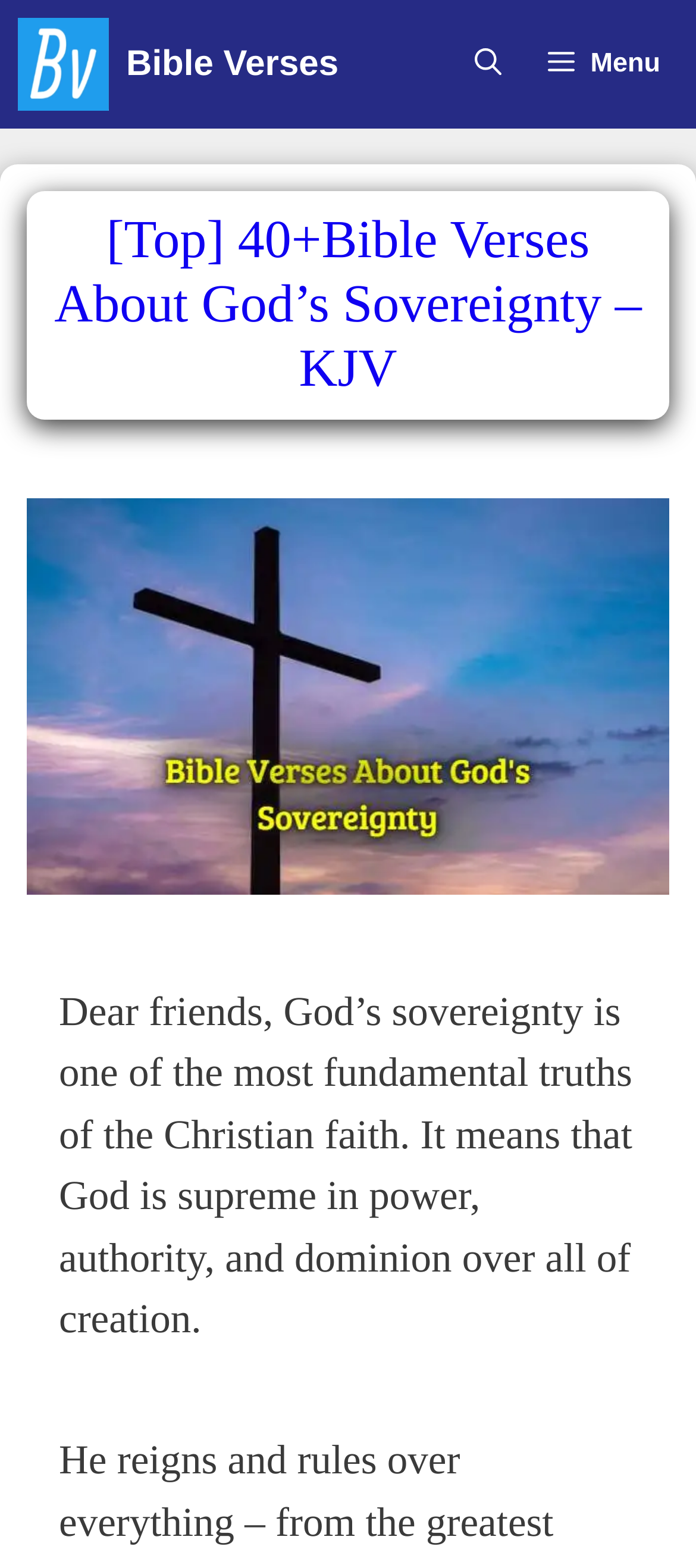Carefully examine the image and provide an in-depth answer to the question: Is the menu expanded?

I checked the 'button' element with the label 'Menu' and found that its 'expanded' property is set to 'False', indicating that the menu is not expanded.